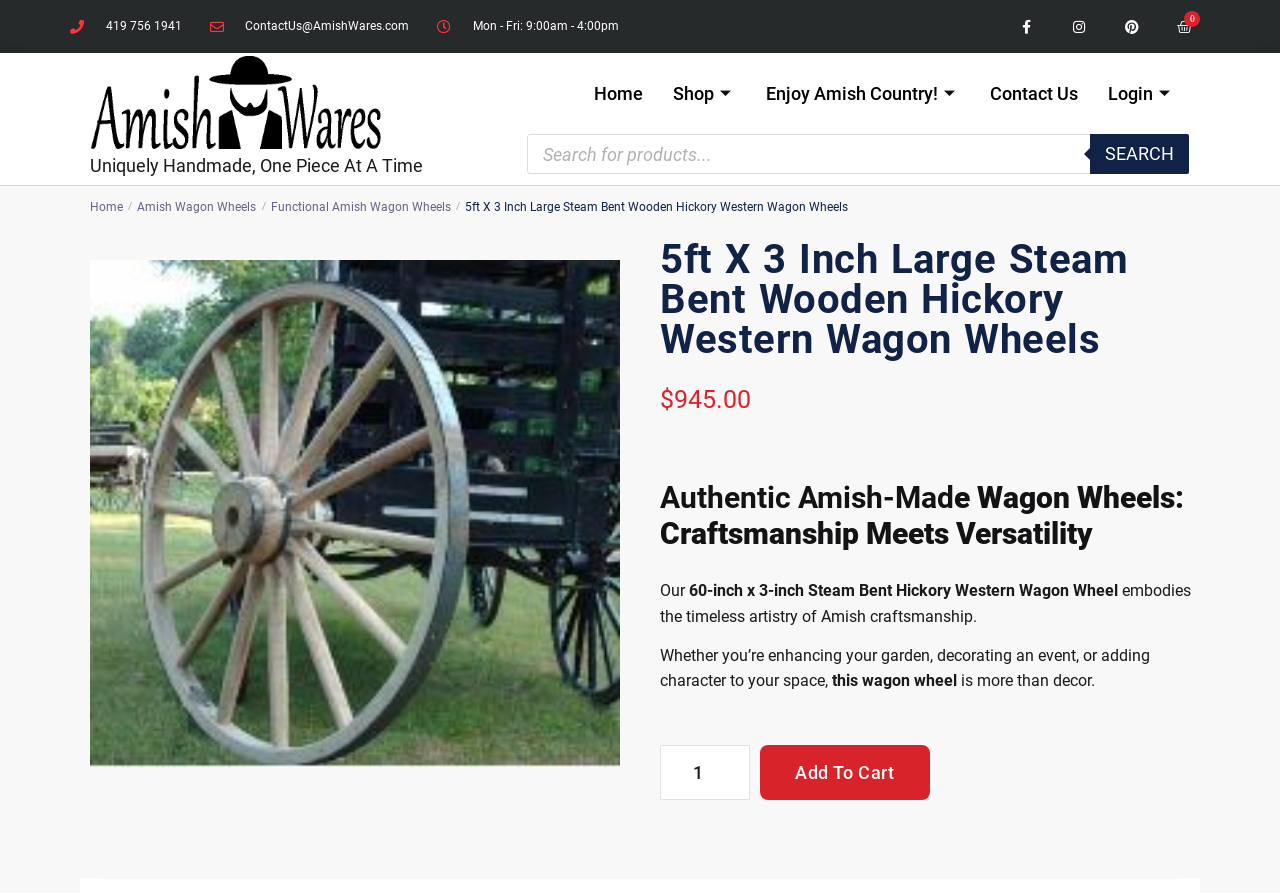Determine the main text heading of the webpage and provide its content.

5ft X 3 Inch Large Steam Bent Wooden Hickory Western Wagon Wheels